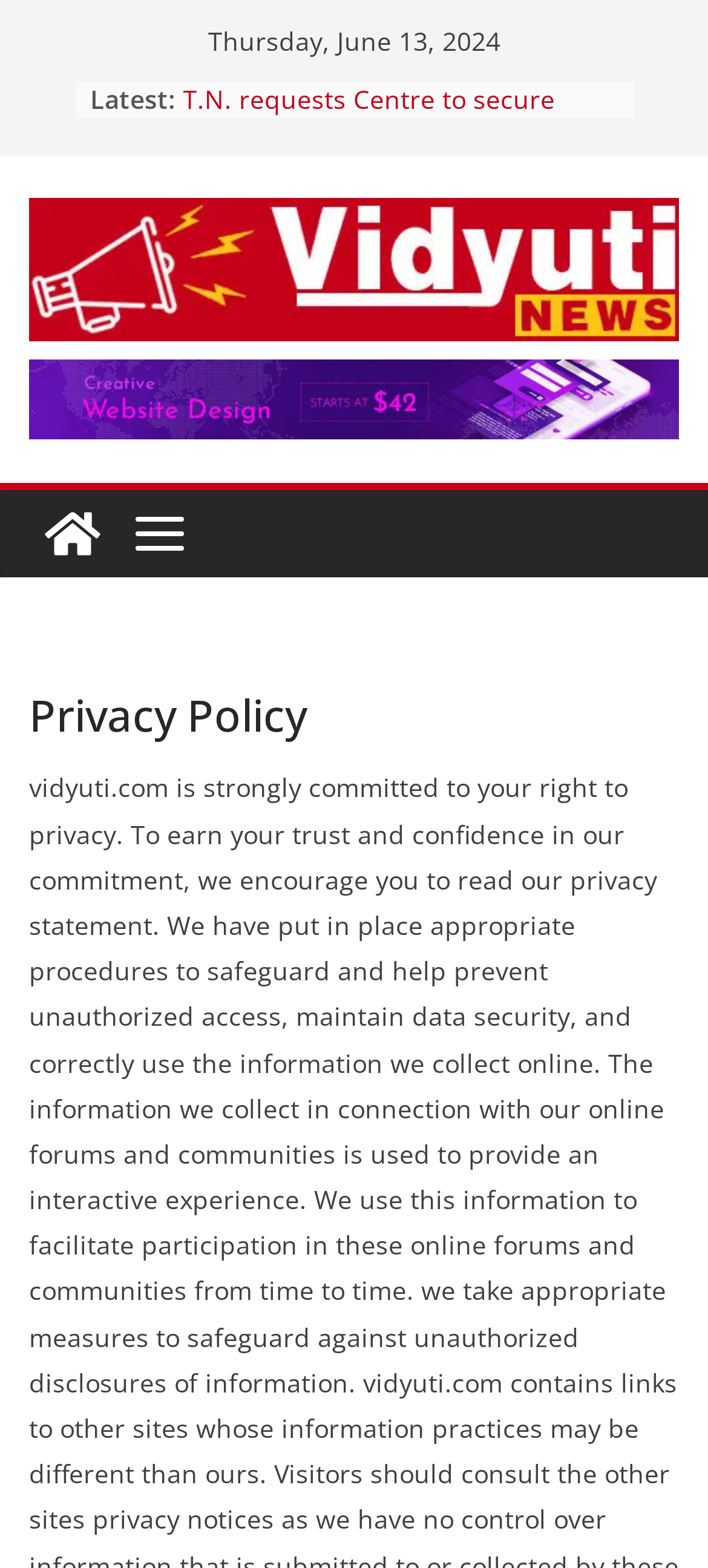What is the text of the first link in the list?
Give a detailed and exhaustive answer to the question.

I found the first link in the list by identifying the first ListMarker element and its corresponding link element. The text of the first link is 'T.N. requests Centre to secure release of fishermen from Kuwait'.